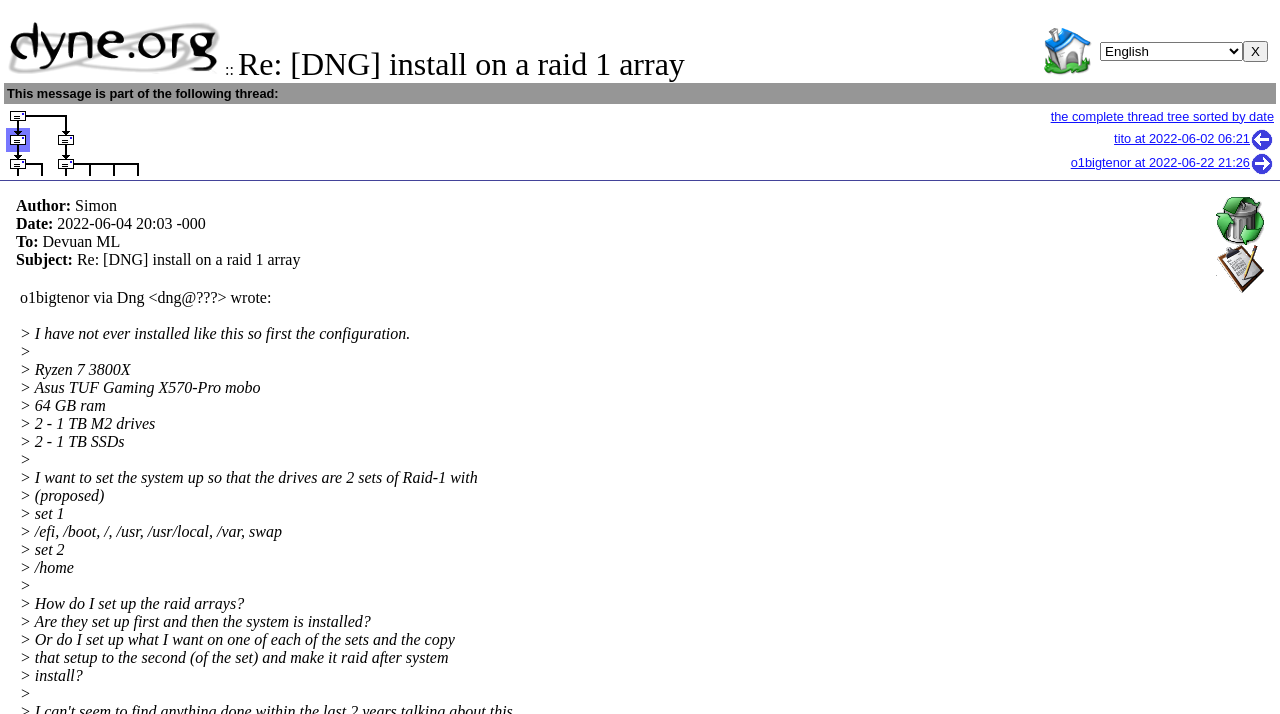Refer to the screenshot and answer the following question in detail:
Who is the author of this message?

The author of this message is Simon, which is indicated by the 'Author:' label followed by the name 'Simon' in the webpage.